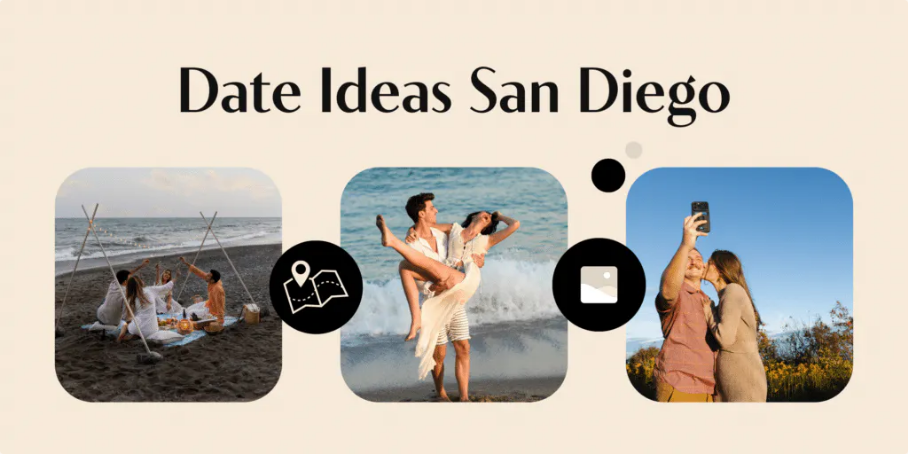Describe the image in great detail, covering all key points.

The image titled "Date Ideas San Diego" showcases three charming vignettes that capture the essence of romantic experiences in this vibrant city. On the left, a serene beach scene depicts a cozy picnic setup with several individuals enjoying a meal surrounded by stylish teepee-like structures, highlighting the scenic coastal atmosphere. The center features an intimate moment of a couple on the beach, where one partner effortlessly lifts the other, radiating joy and connection against the backdrop of the ocean waves. To the right, another couple is seen taking a selfie, capturing a playful and affectionate moment, with lush greenery and a clear blue sky enhancing the outdoor ambiance. This collage reflects the diverse and delightful date opportunities San Diego has to offer.